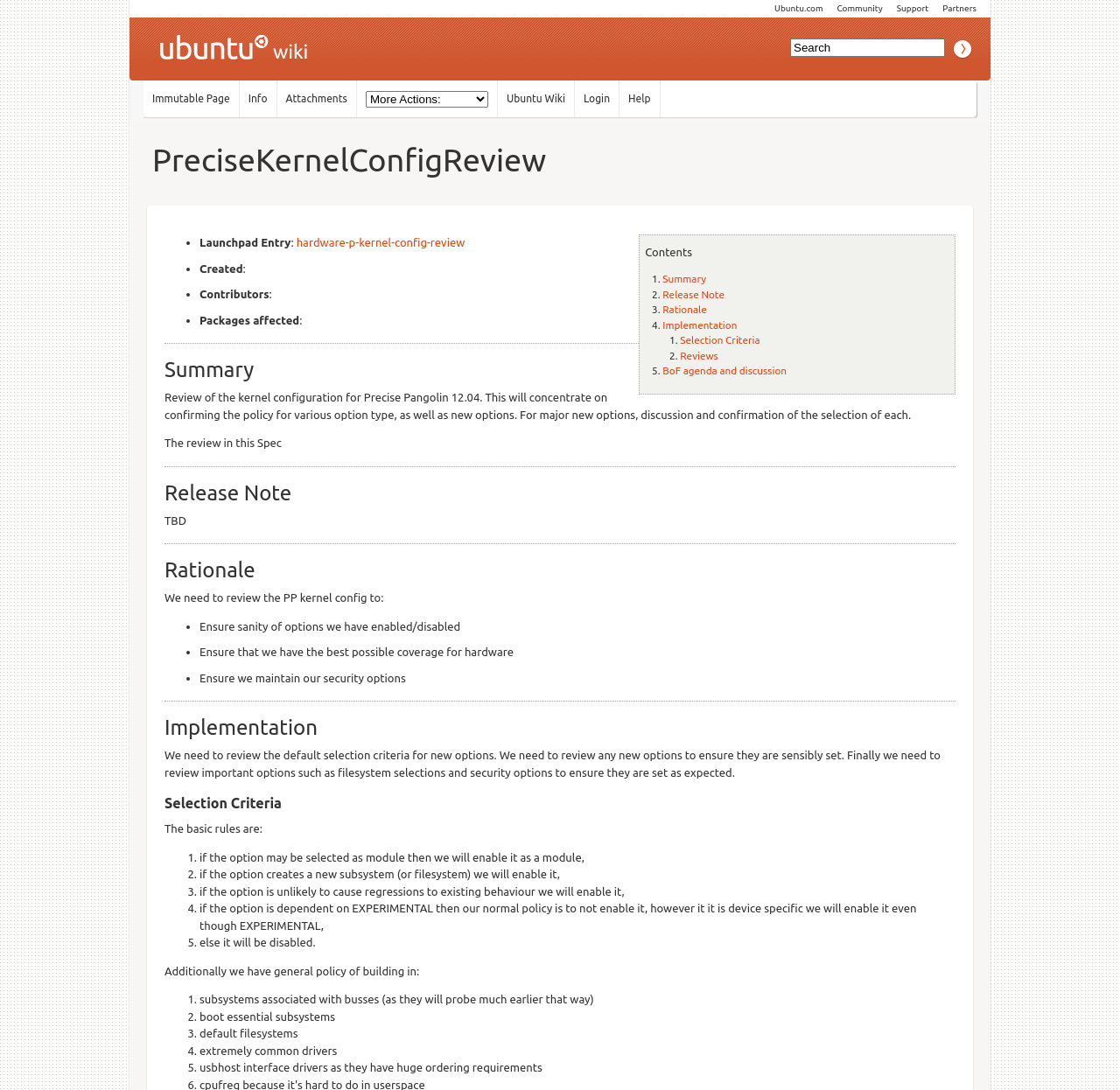Determine the bounding box coordinates for the area that needs to be clicked to fulfill this task: "Search for something". The coordinates must be given as four float numbers between 0 and 1, i.e., [left, top, right, bottom].

[0.705, 0.035, 0.844, 0.052]